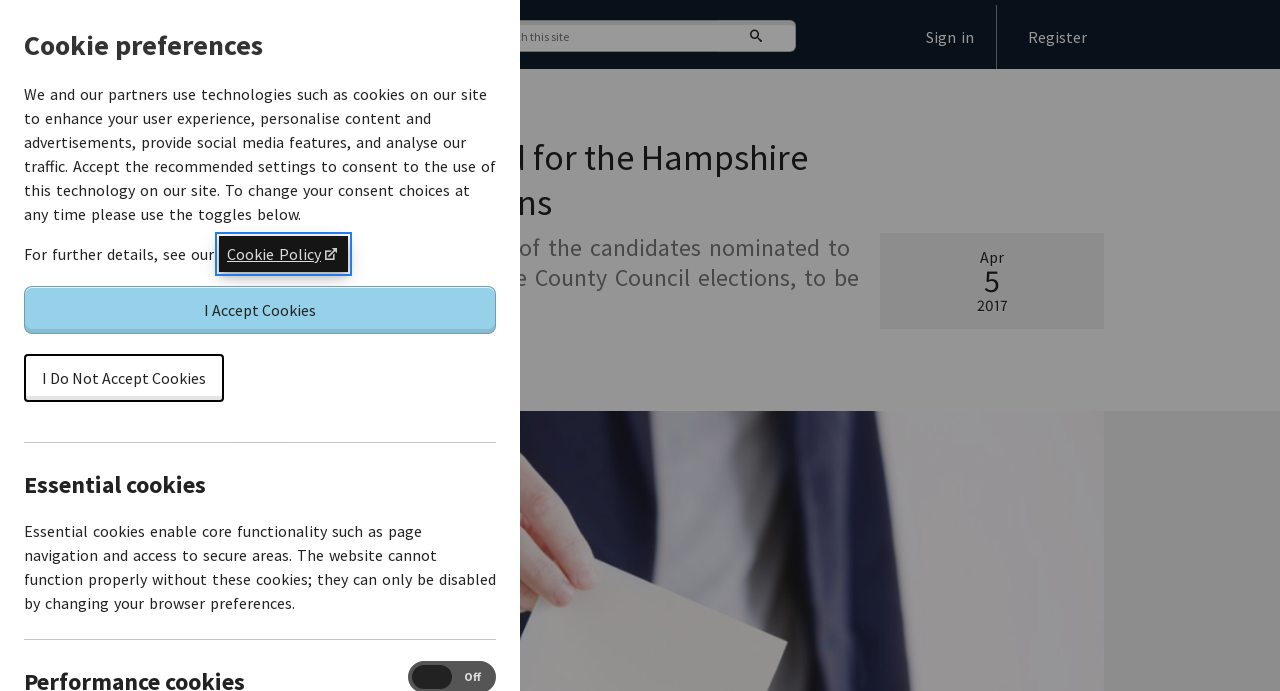Pinpoint the bounding box coordinates of the area that must be clicked to complete this instruction: "Search Hantsweb services and sites".

[0.38, 0.029, 0.562, 0.075]